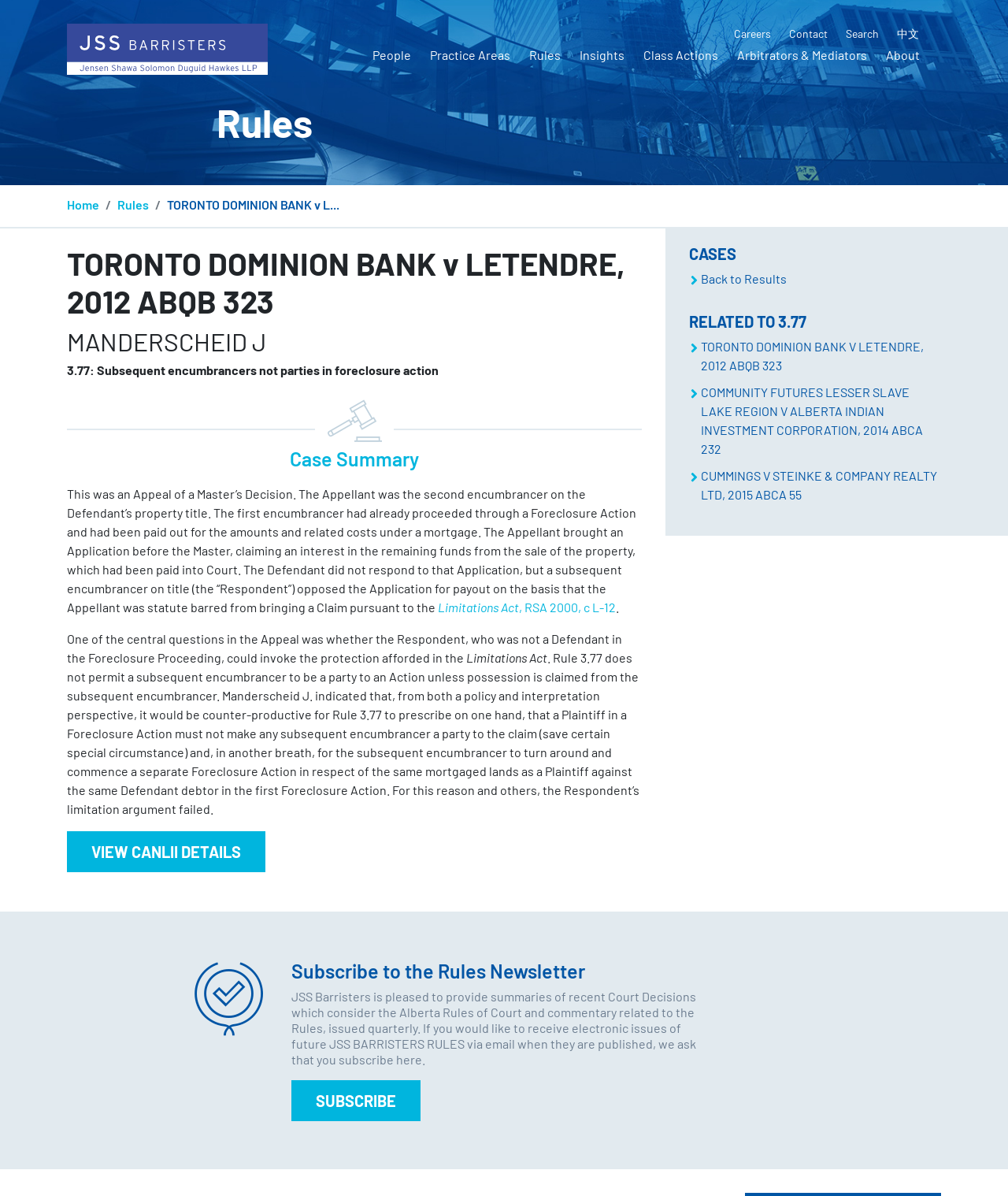What is the name of the law firm?
Answer the question with detailed information derived from the image.

I found the answer by looking at the logo at the top left of the webpage, which says 'Litigation Lawyers JSS Barristers'. This suggests that JSS Barristers is the name of the law firm.